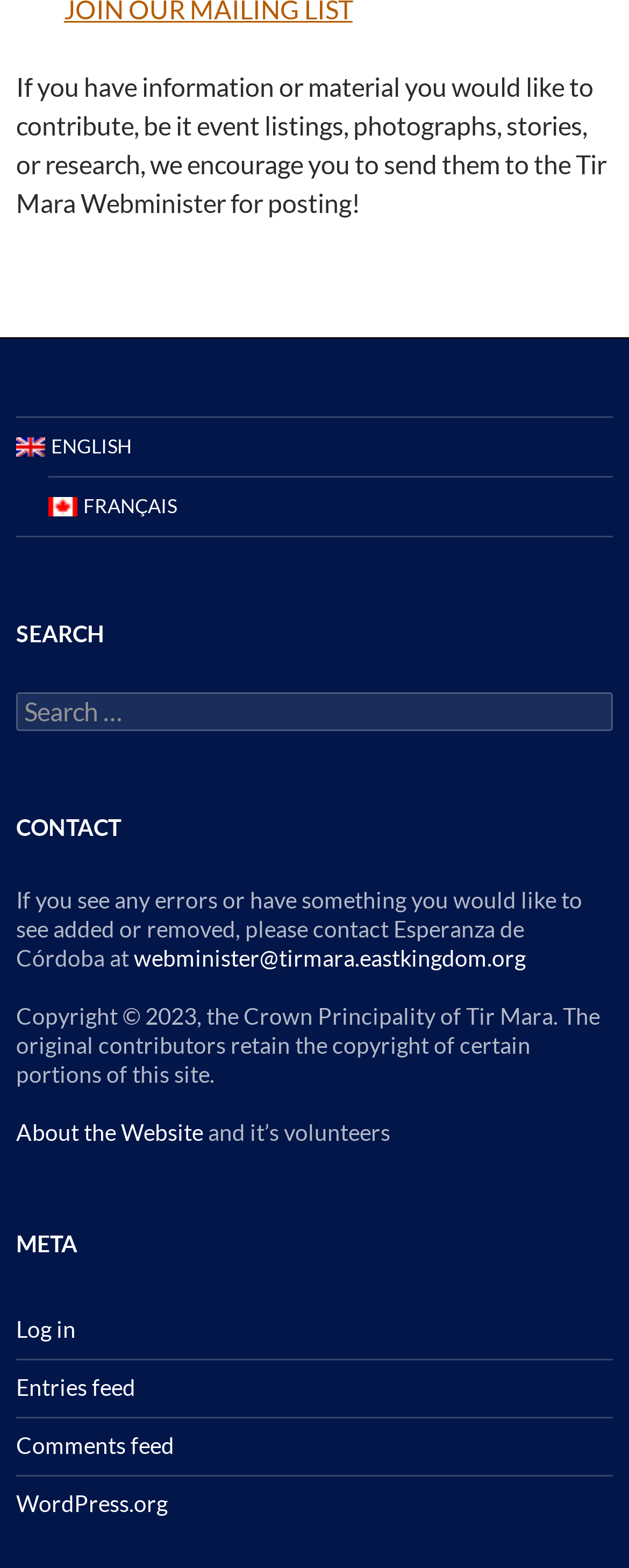Given the element description, predict the bounding box coordinates in the format (top-left x, top-left y, bottom-right x, bottom-right y), using floating point numbers between 0 and 1: Artists Page

None